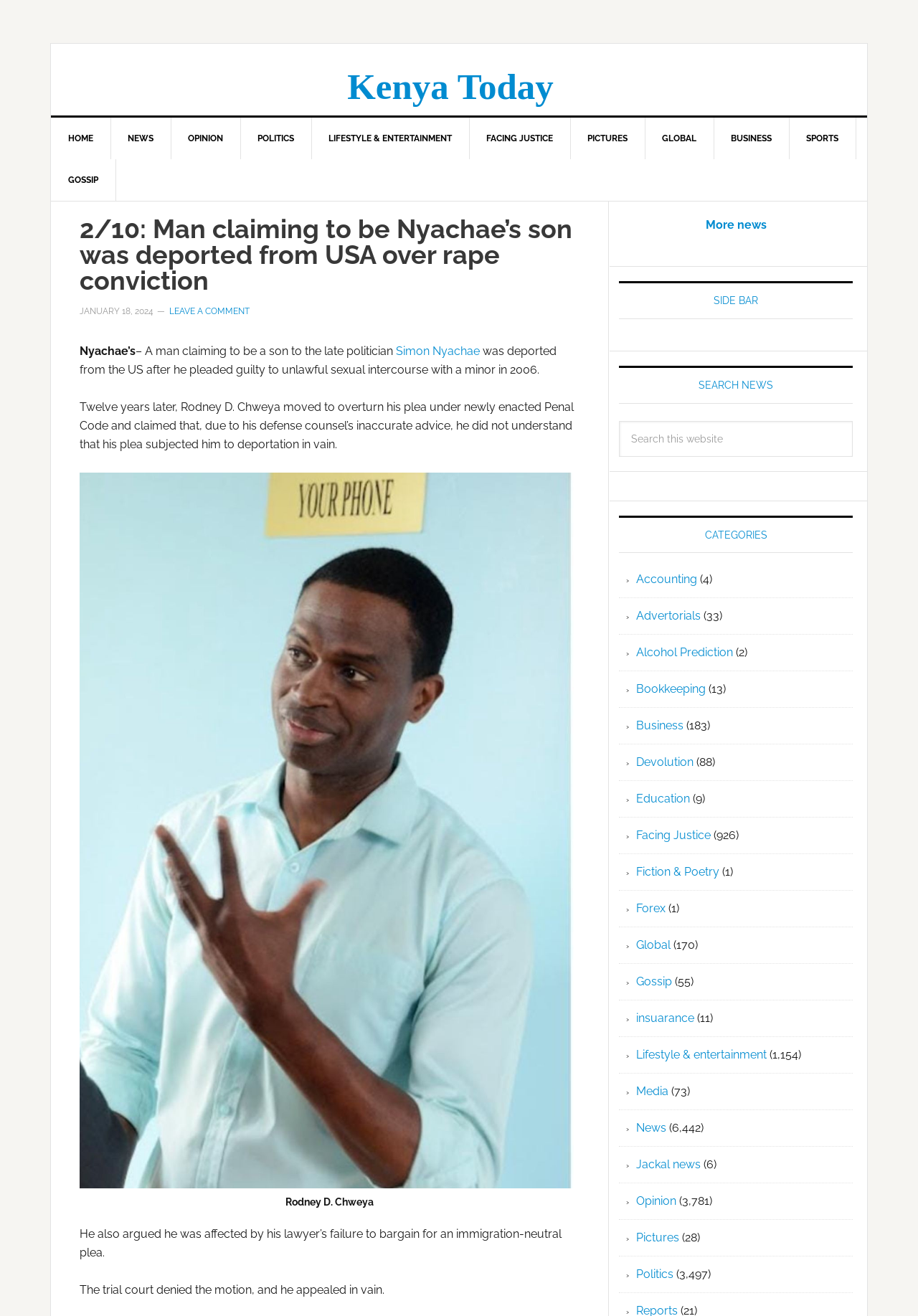Locate the heading on the webpage and return its text.

2/10: Man claiming to be Nyachae’s son was deported from USA over rape conviction